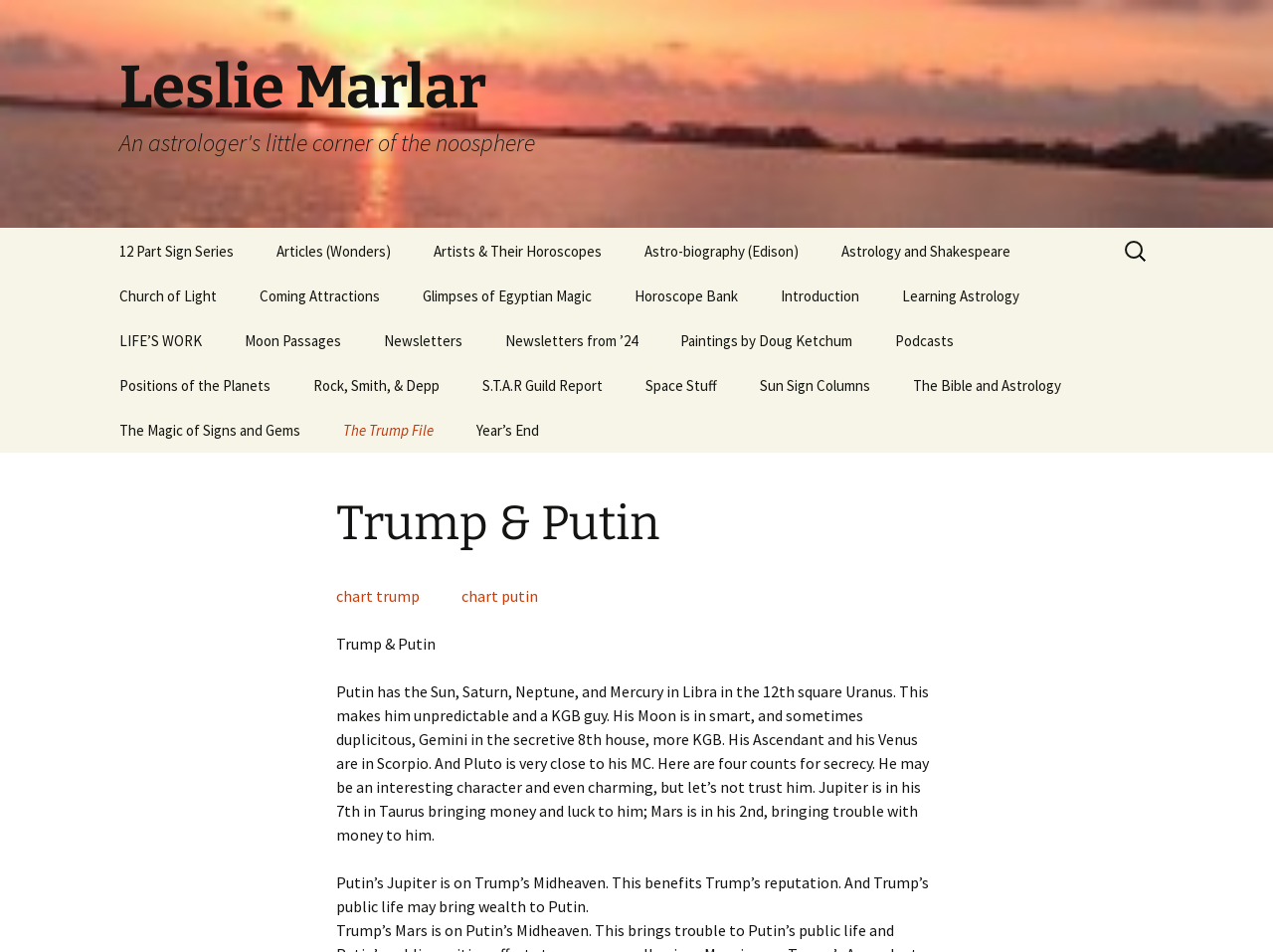Could you specify the bounding box coordinates for the clickable section to complete the following instruction: "Check the Newsletters from 2024"?

[0.381, 0.334, 0.516, 0.381]